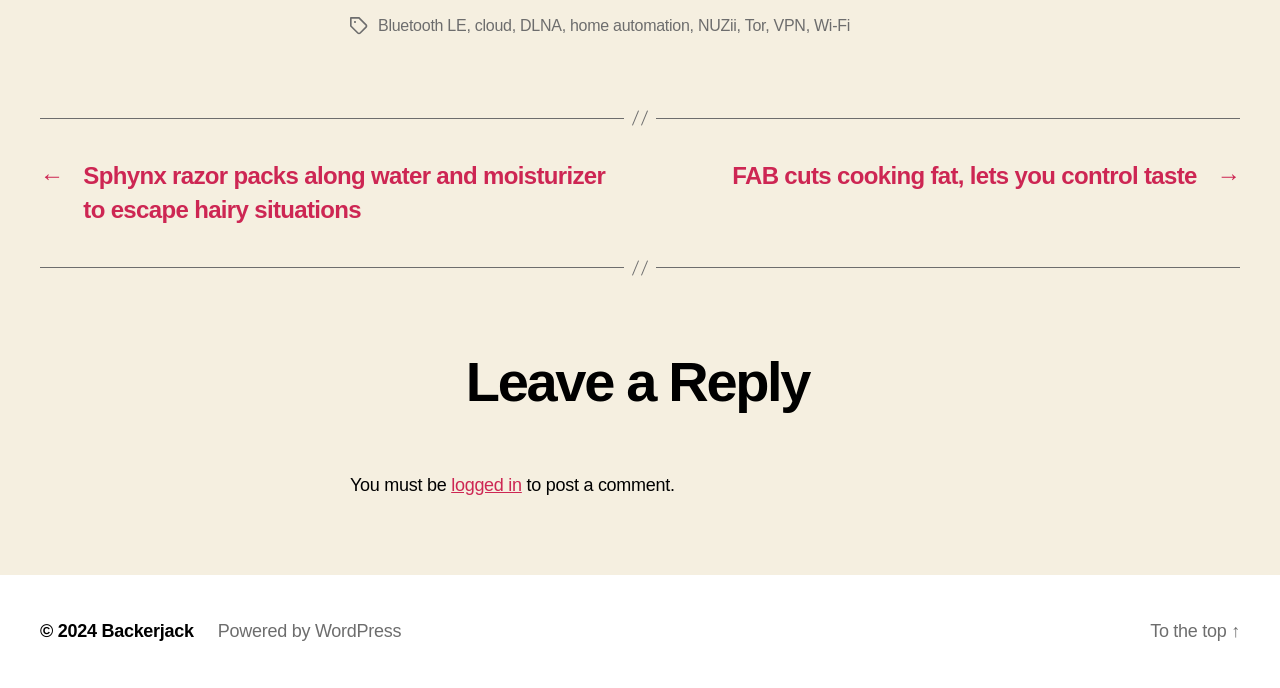Please answer the following question using a single word or phrase: 
What is the copyright year mentioned?

2024